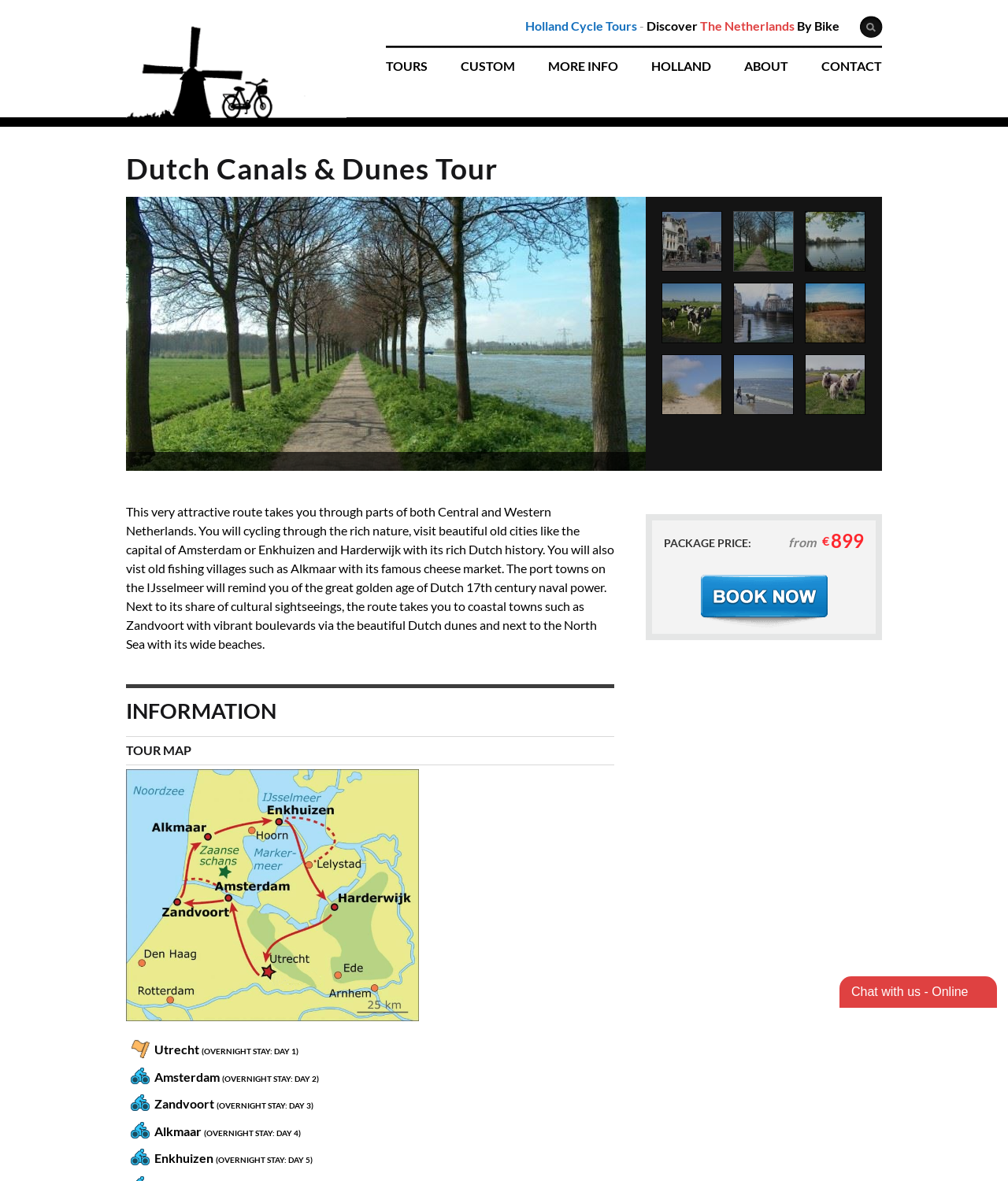Describe all visible elements and their arrangement on the webpage.

This webpage is about a Dutch Canals & Dunes Bike Tour offered by Holland Cycle Tours. At the top left, there is a logo image and a link to the website's homepage. Next to it, there is a button on the top right. Below the logo, there is a horizontal navigation menu with links to different sections of the website, including TOURS, CUSTOM, MORE INFO, HOLLAND, ABOUT, and CONTACT.

The main content of the webpage is divided into two sections. On the left, there is a heading "Dutch Canals & Dunes Tour" followed by a descriptive text about the tour, which takes you through parts of Central and Western Netherlands, visiting old cities, fishing villages, and coastal towns. Below the text, there are several links, possibly to related tours or activities.

On the right, there is a section with headings "INFORMATION" and "TOUR MAP". Below the "TOUR MAP" heading, there is a map image showing the route of the tour. Below the map, there is a list of overnight stays, including Utrecht, Amsterdam, Zandvoort, Alkmaar, and Enkhuizen, with each location marked with a StaticText element.

Further down, there is a section with a heading "PACKAGE PRICE:", which displays the price of the tour, €899, with a link to book or learn more. On the bottom right, there is a chat widget iframe, allowing users to interact with the website's support team.